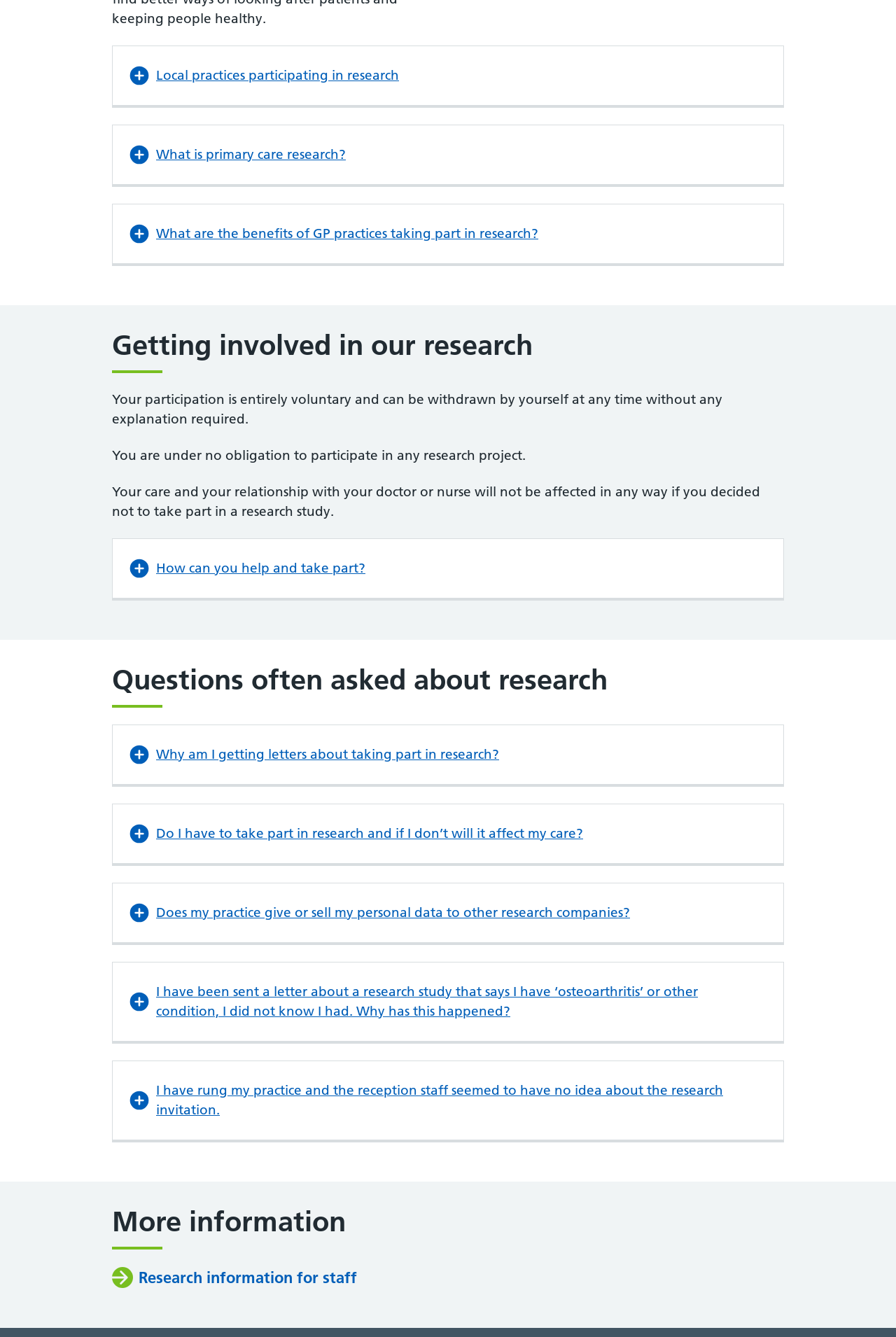Identify the bounding box of the HTML element described as: "Local practices participating in research".

[0.126, 0.034, 0.874, 0.078]